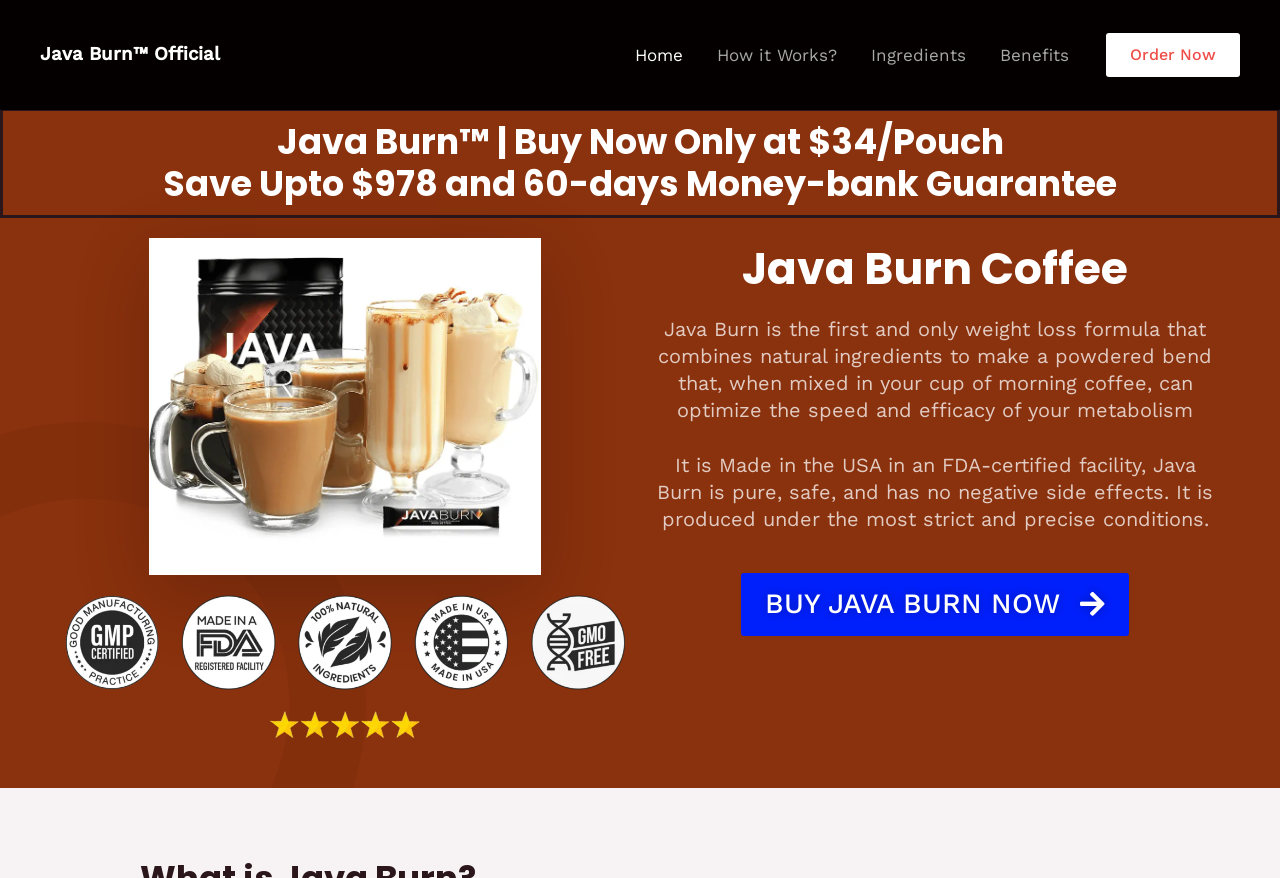Find and extract the text of the primary heading on the webpage.

Java Burn Coffee